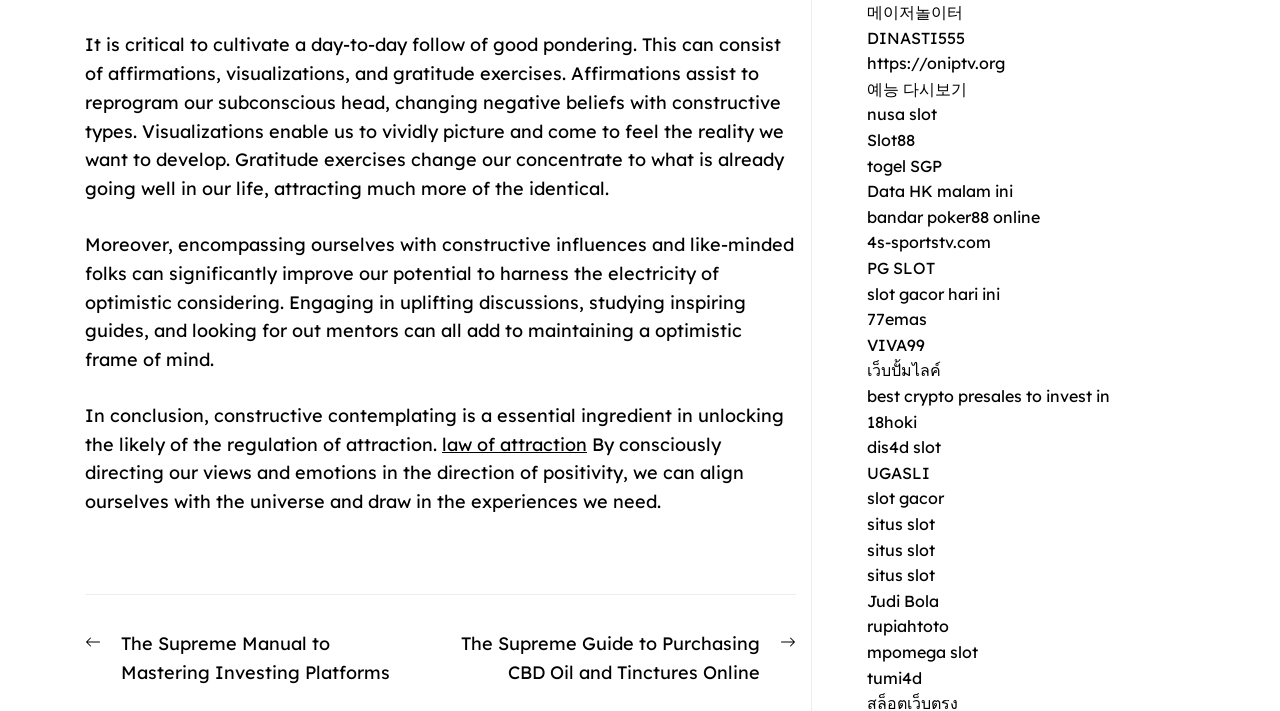Locate the bounding box of the UI element defined by this description: "slot gacor hari ini". The coordinates should be given as four float numbers between 0 and 1, formatted as [left, top, right, bottom].

[0.677, 0.399, 0.781, 0.427]